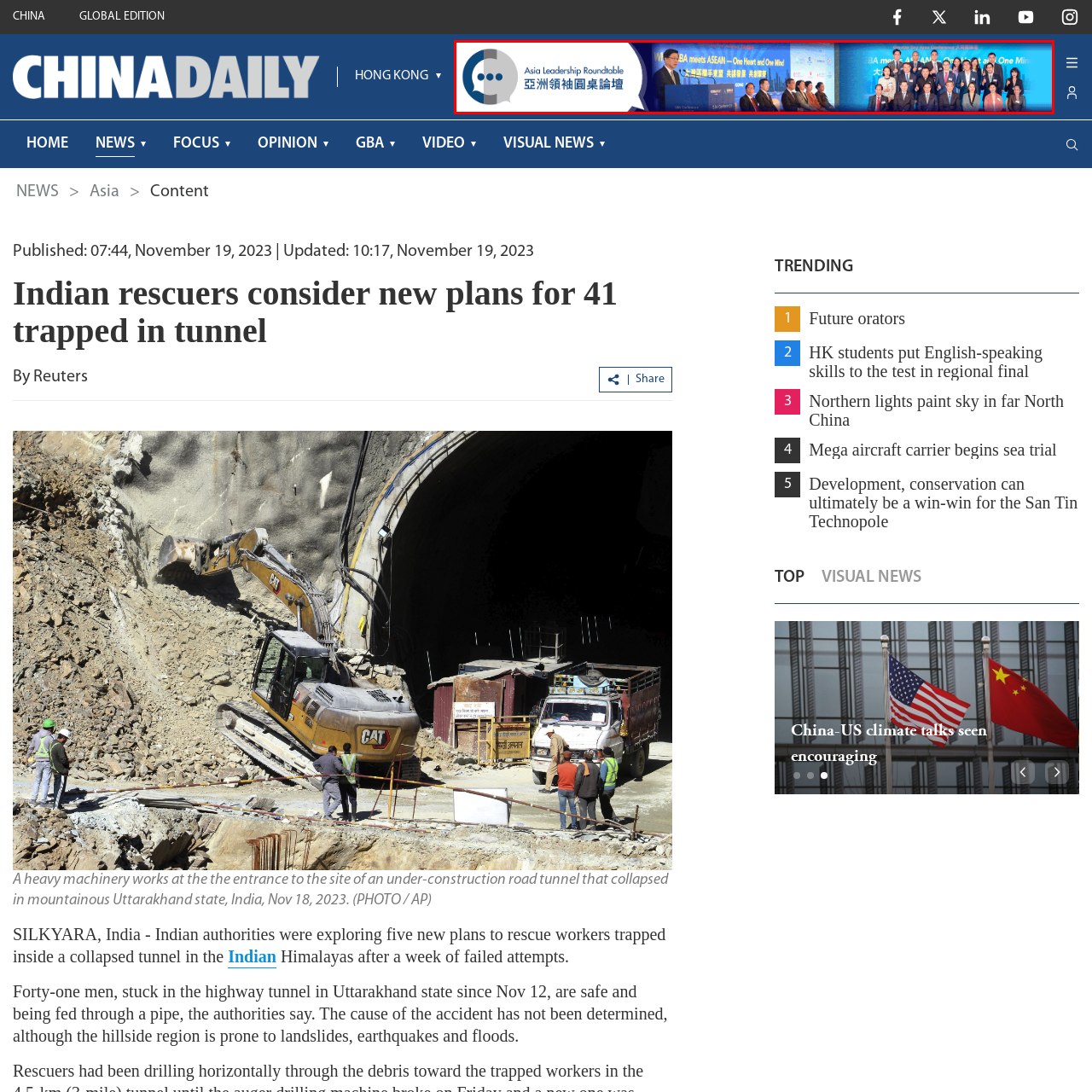What is the color of the wall in the background?
Inspect the image inside the red bounding box and answer the question with as much detail as you can.

The background of the image displays a vibrant blue wall, which is mentioned in the caption as a prominent feature of the event's setting.